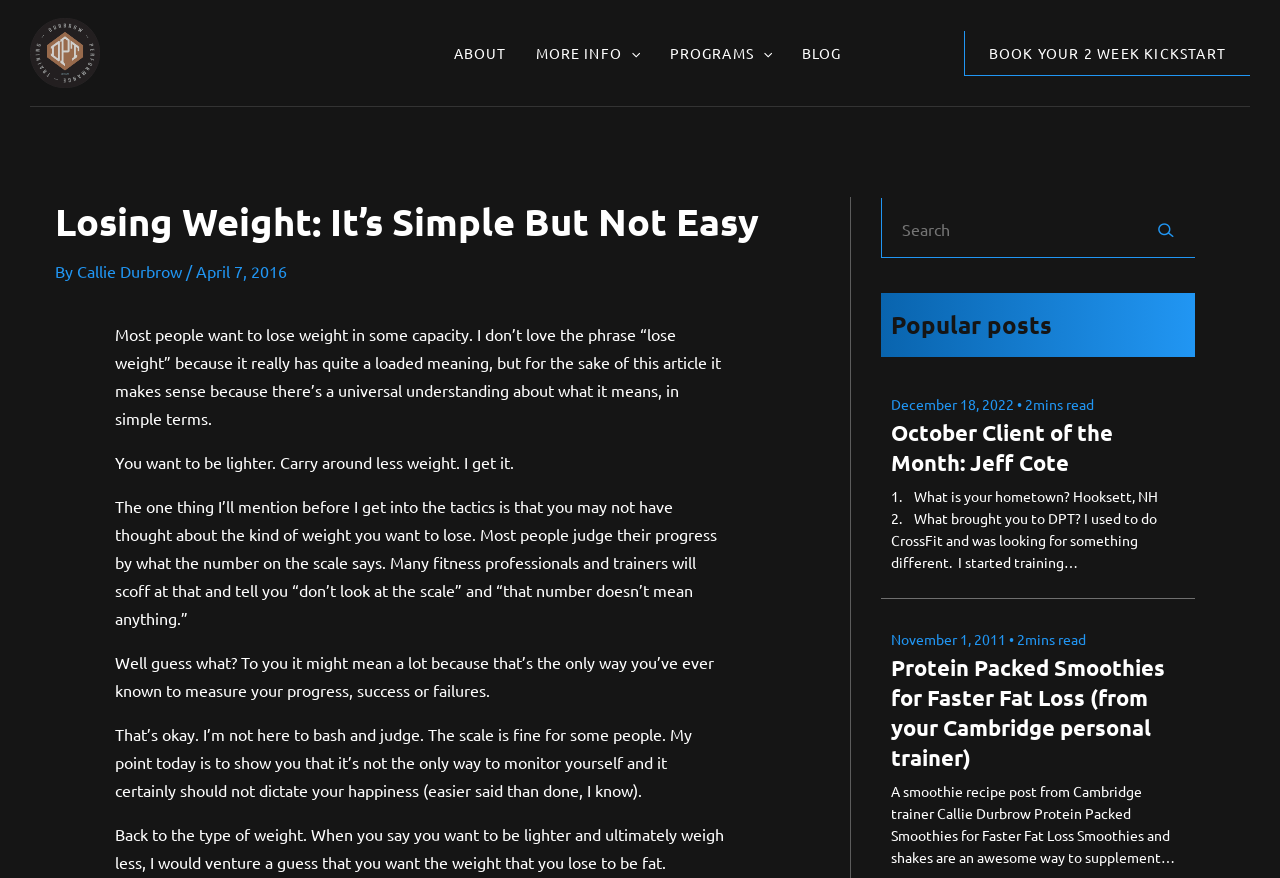What is the purpose of the 'BOOK YOUR 2 WEEK KICKSTART' button?
Please ensure your answer is as detailed and informative as possible.

The button 'BOOK YOUR 2 WEEK KICKSTART' is likely a call-to-action to encourage users to sign up for a 2-week kickstart program, possibly related to weight loss or fitness.